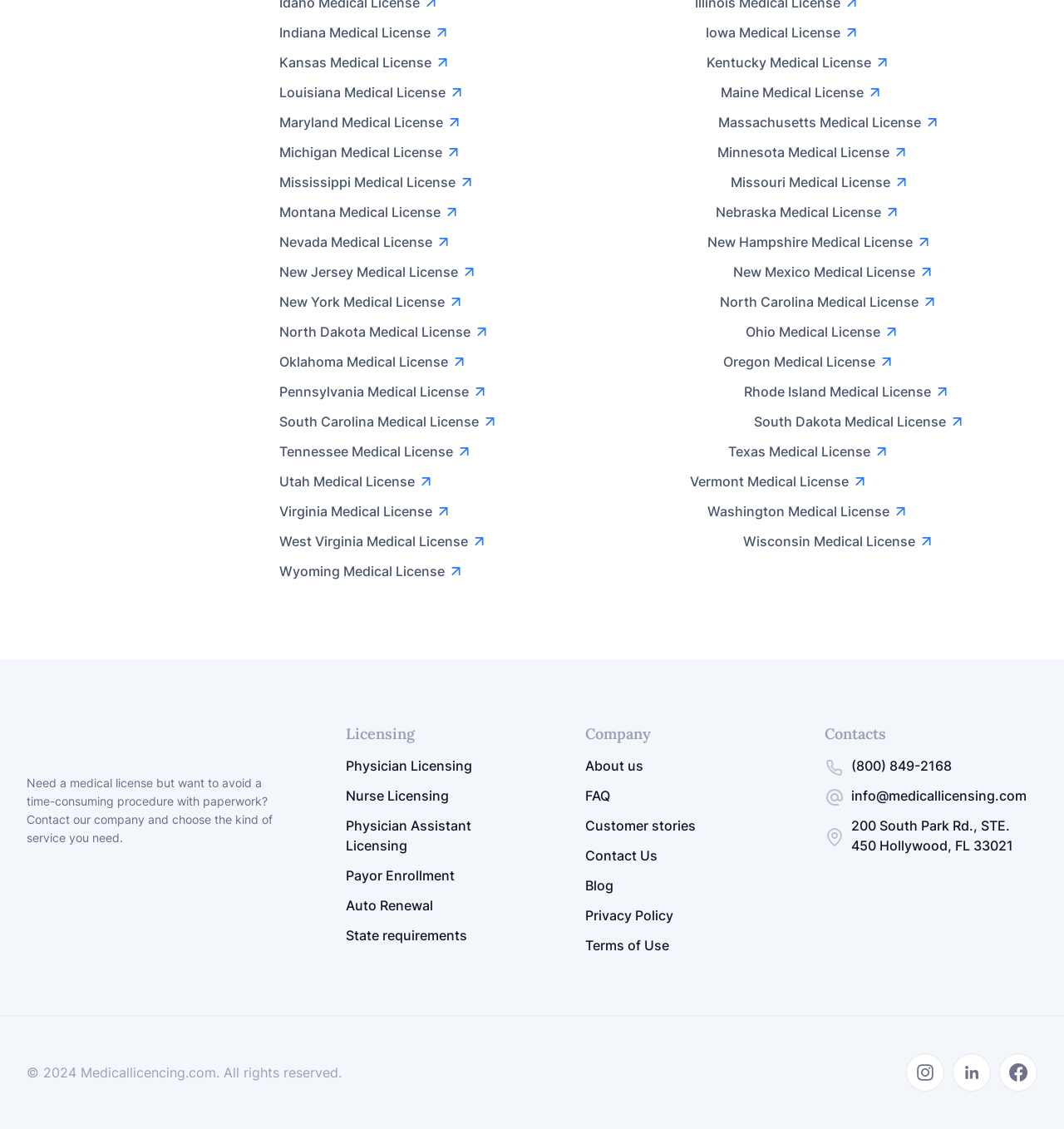Based on the description "Blog", find the bounding box of the specified UI element.

[0.55, 0.775, 0.577, 0.793]